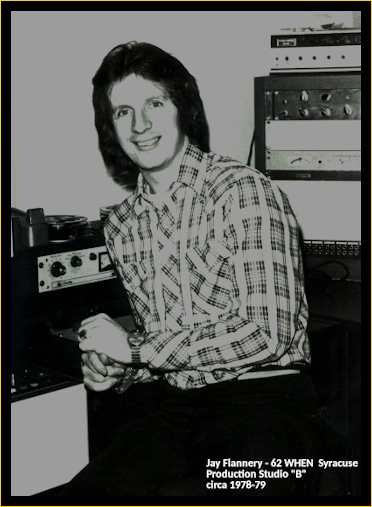What is the time period depicted in the image?
Look at the image and answer with only one word or phrase.

Late 1970s